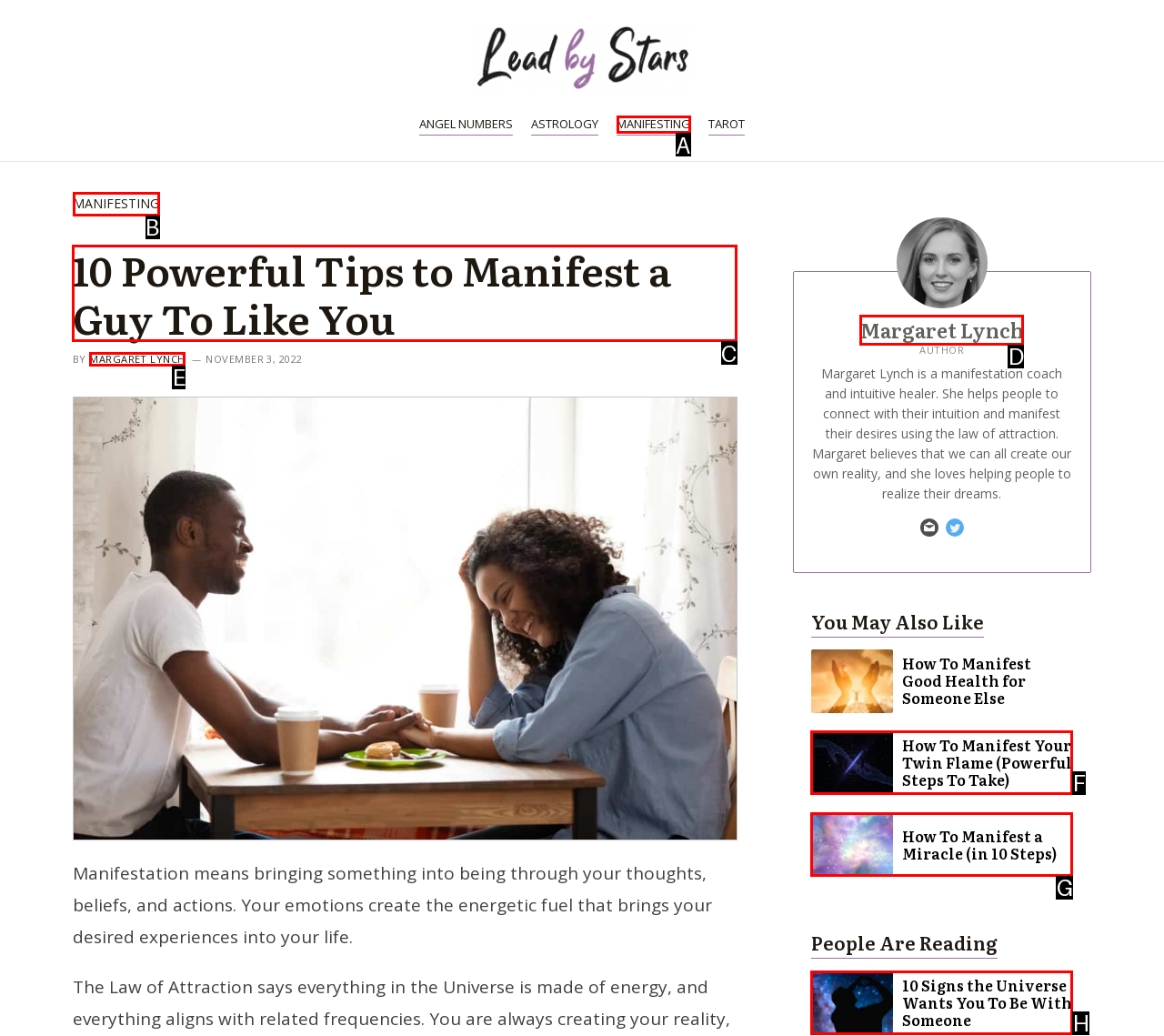Which HTML element should be clicked to perform the following task: View the '10 Powerful Tips to Manifest a Guy To Like You' article
Reply with the letter of the appropriate option.

C